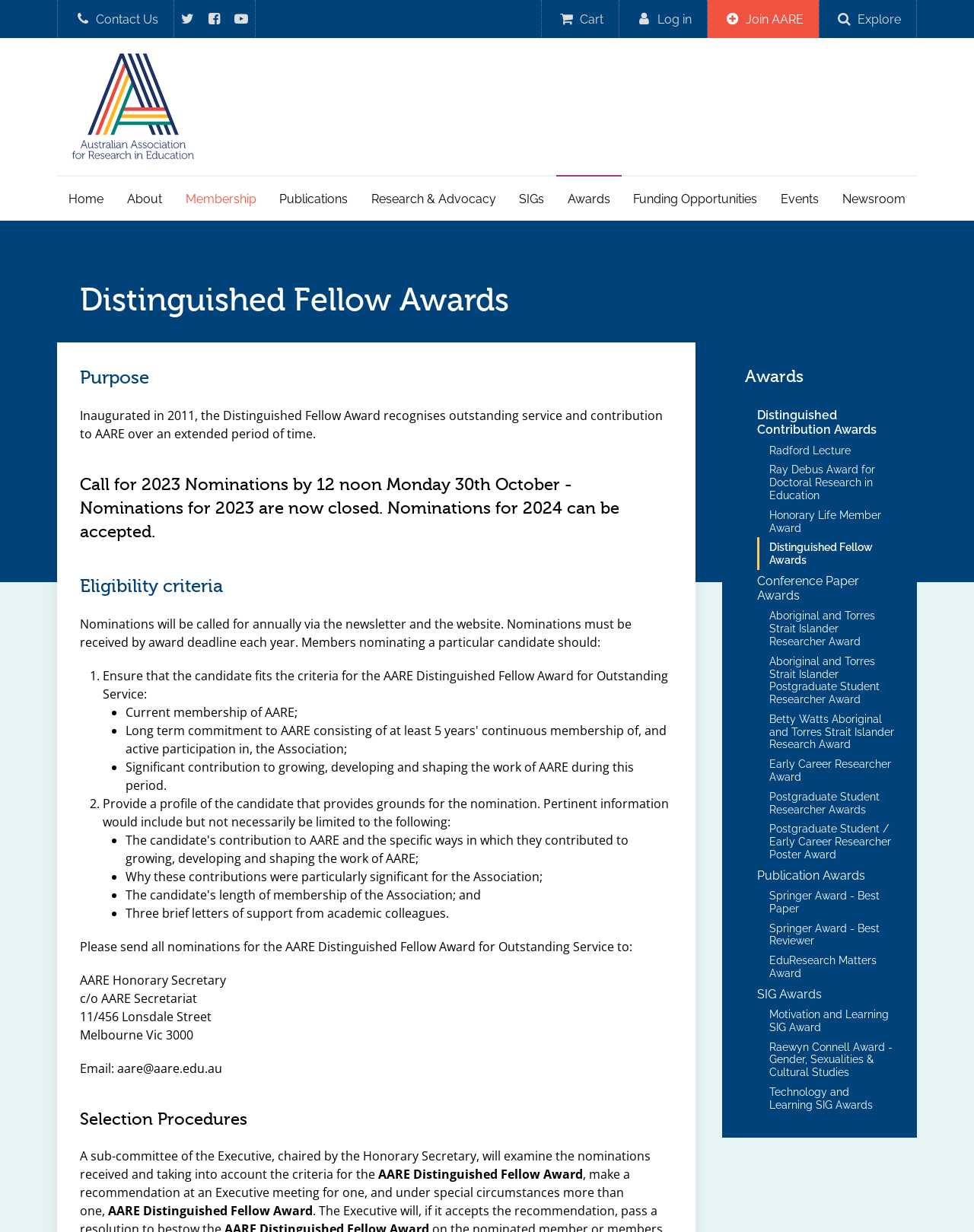Carefully examine the image and provide an in-depth answer to the question: What is the deadline for 2023 nominations?

The deadline for 2023 nominations is 12 noon Monday 30th October, as stated in the 'Call for 2023 Nominations' section of the webpage.